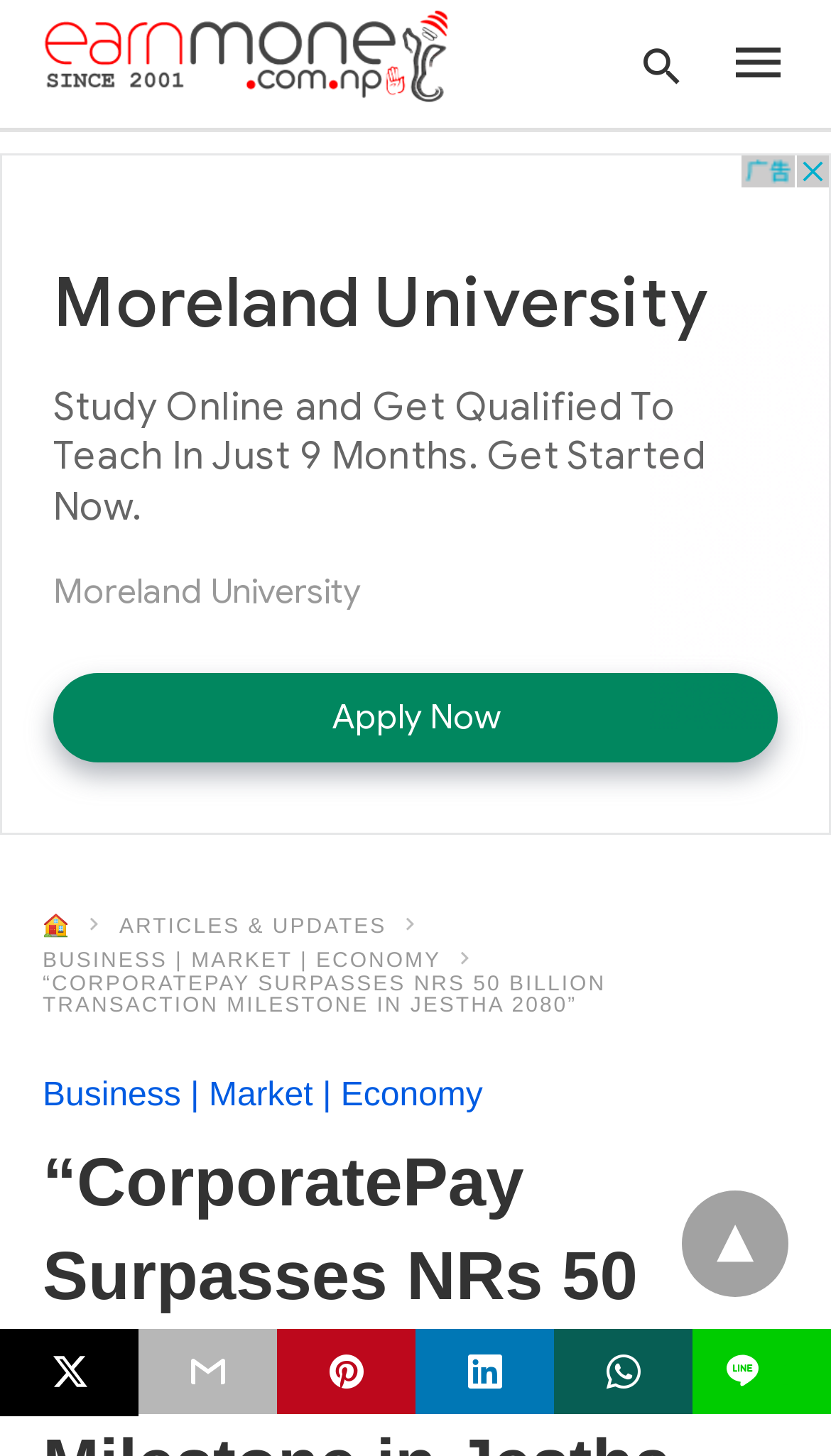Can you extract the primary headline text from the webpage?

“CorporatePay Surpasses NRs 50 Billion Transaction Milestone in Jestha 2080”